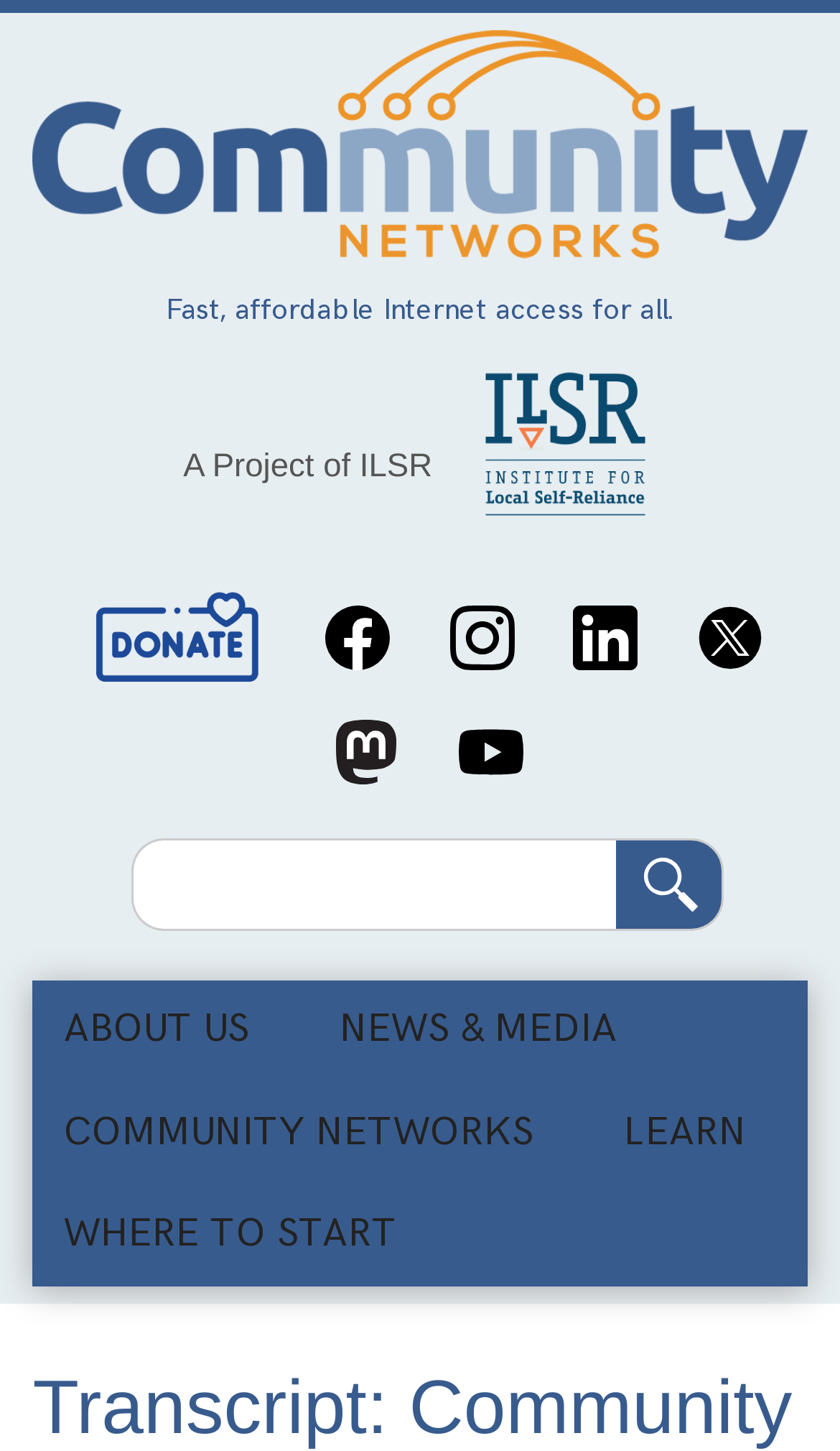Provide the text content of the webpage's main heading.

Transcript: Community Broadband Bits Bonus Episode